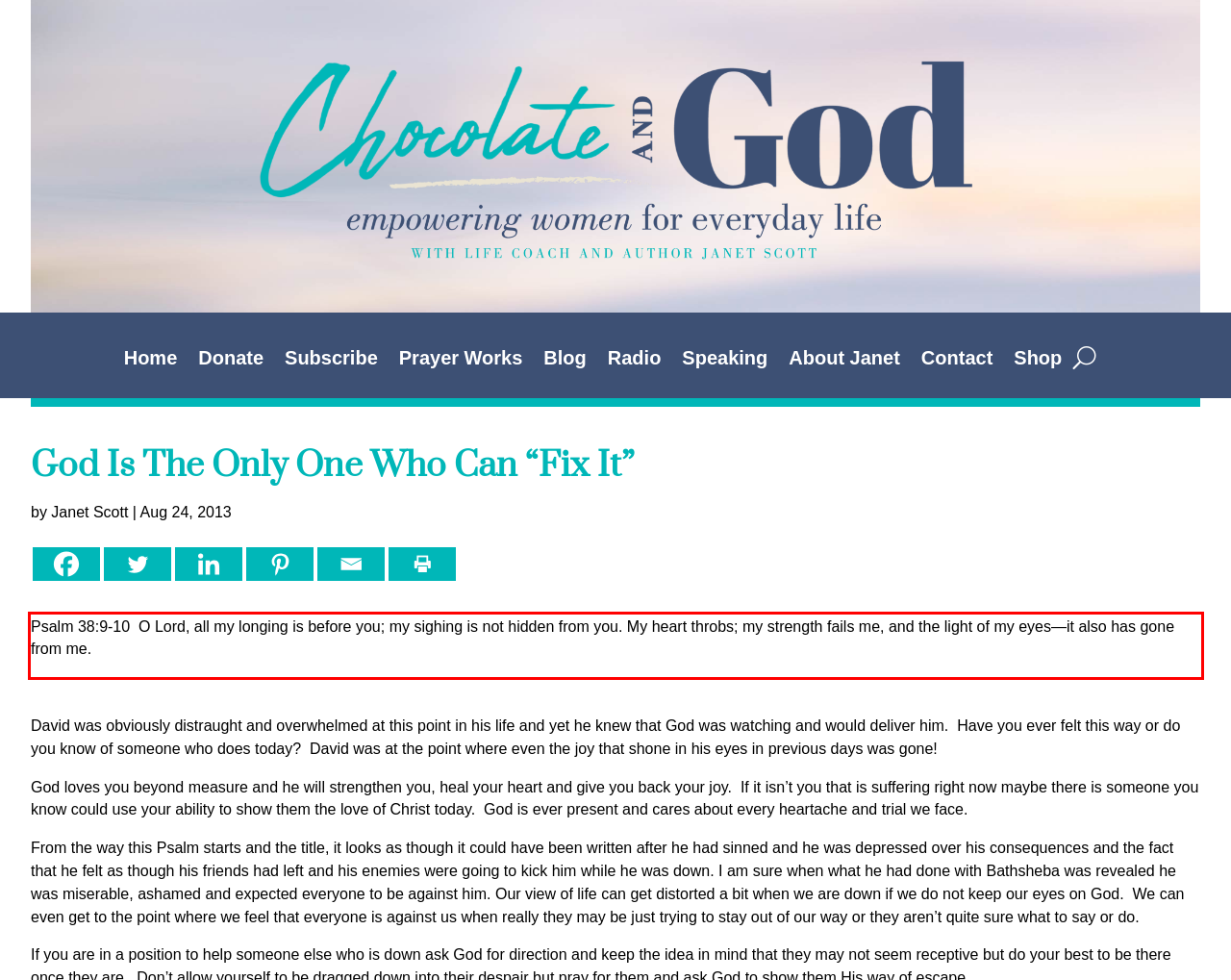Please extract the text content from the UI element enclosed by the red rectangle in the screenshot.

Psalm 38:9-10 O Lord, all my longing is before you; my sighing is not hidden from you. My heart throbs; my strength fails me, and the light of my eyes—it also has gone from me.